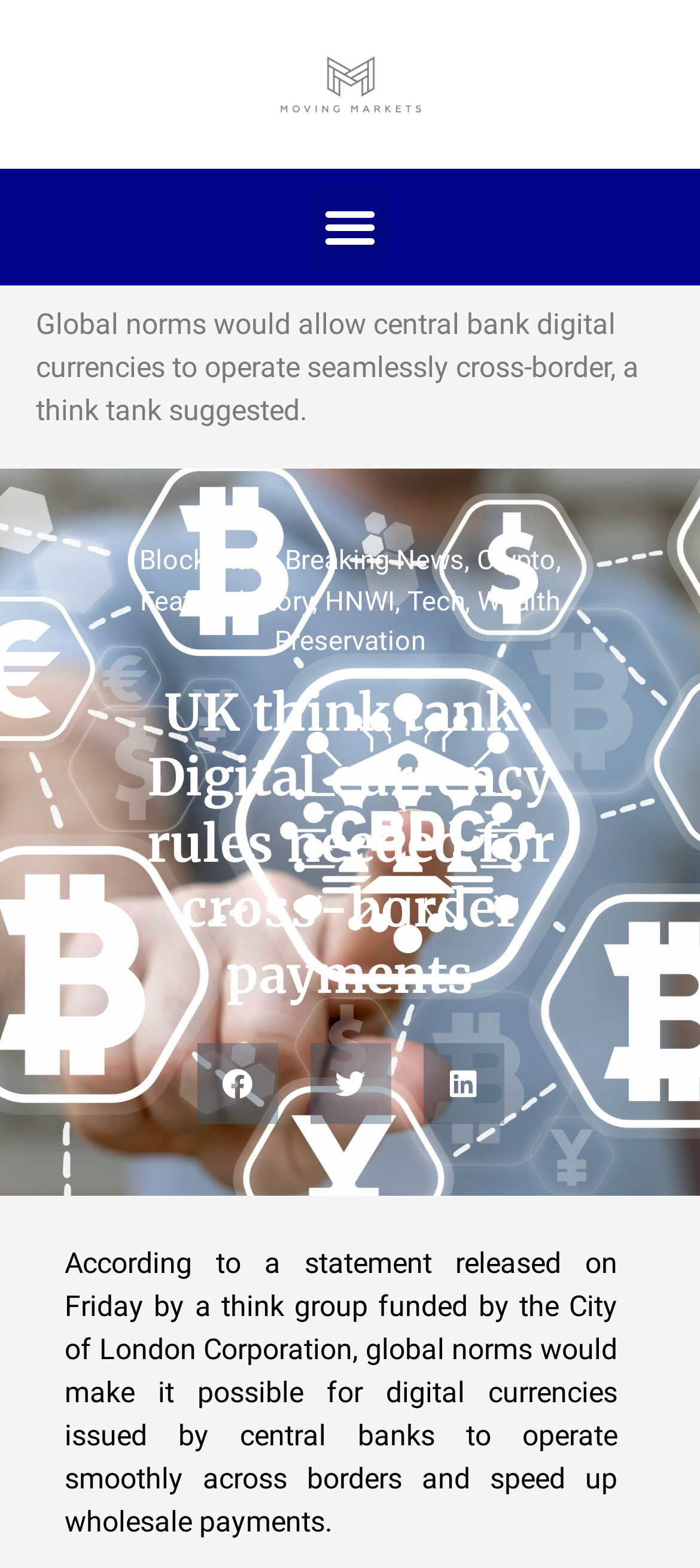Extract the bounding box for the UI element that matches this description: "aria-label="Share on facebook"".

[0.281, 0.665, 0.396, 0.717]